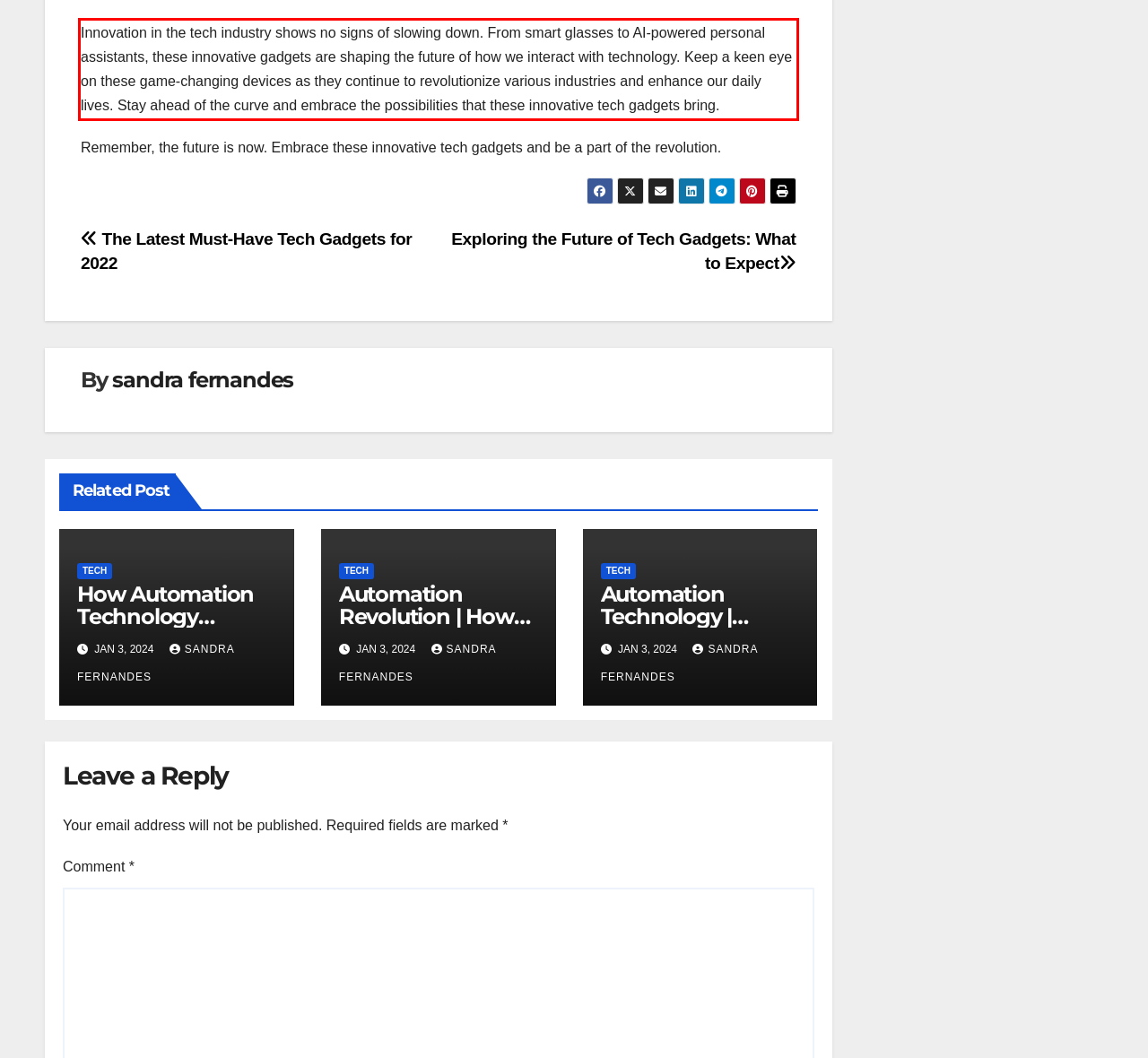Given a screenshot of a webpage containing a red rectangle bounding box, extract and provide the text content found within the red bounding box.

Innovation in the tech industry shows no signs of slowing down. From smart glasses to AI-powered personal assistants, these innovative gadgets are shaping the future of how we interact with technology. Keep a keen eye on these game-changing devices as they continue to revolutionize various industries and enhance our daily lives. Stay ahead of the curve and embrace the possibilities that these innovative tech gadgets bring.